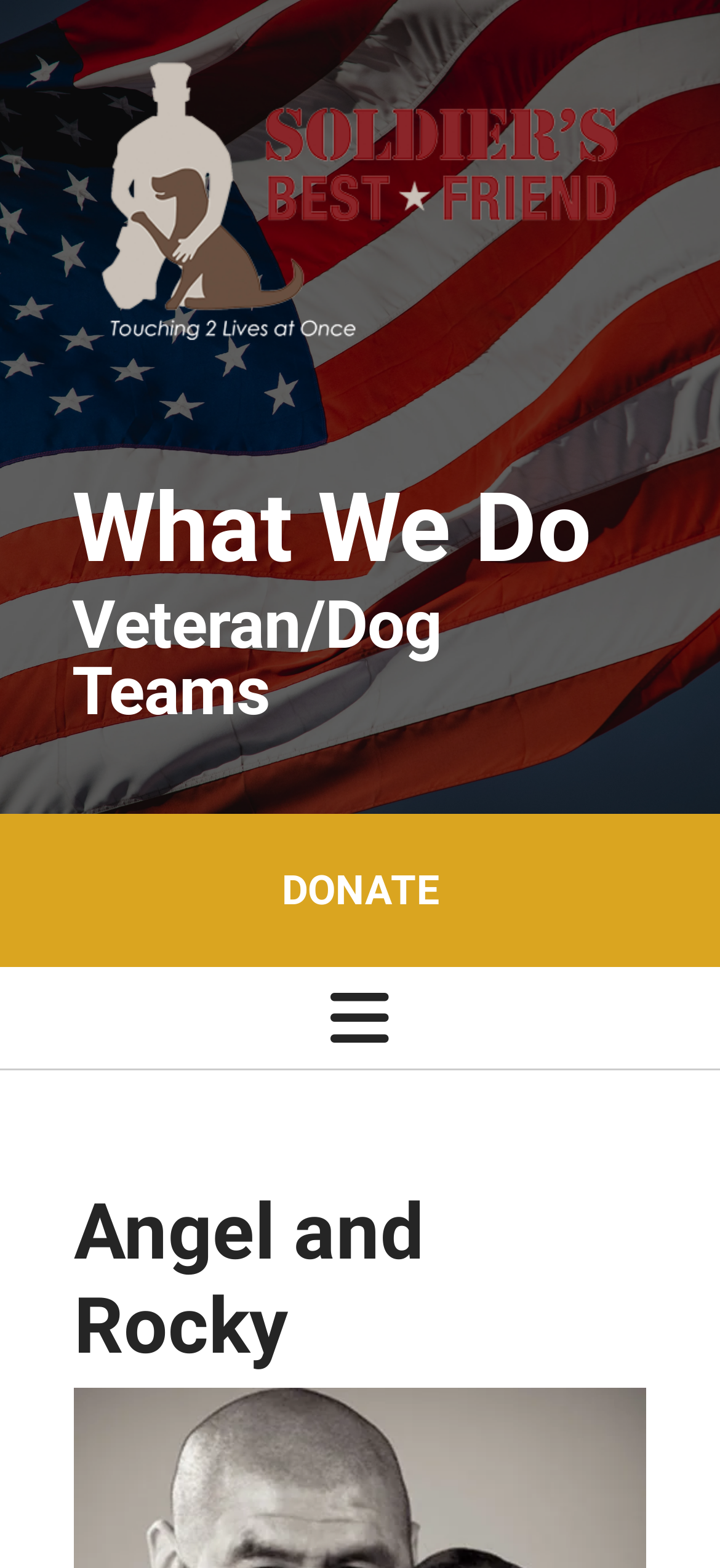Using the element description: "Donate", determine the bounding box coordinates for the specified UI element. The coordinates should be four float numbers between 0 and 1, [left, top, right, bottom].

[0.0, 0.519, 1.0, 0.617]